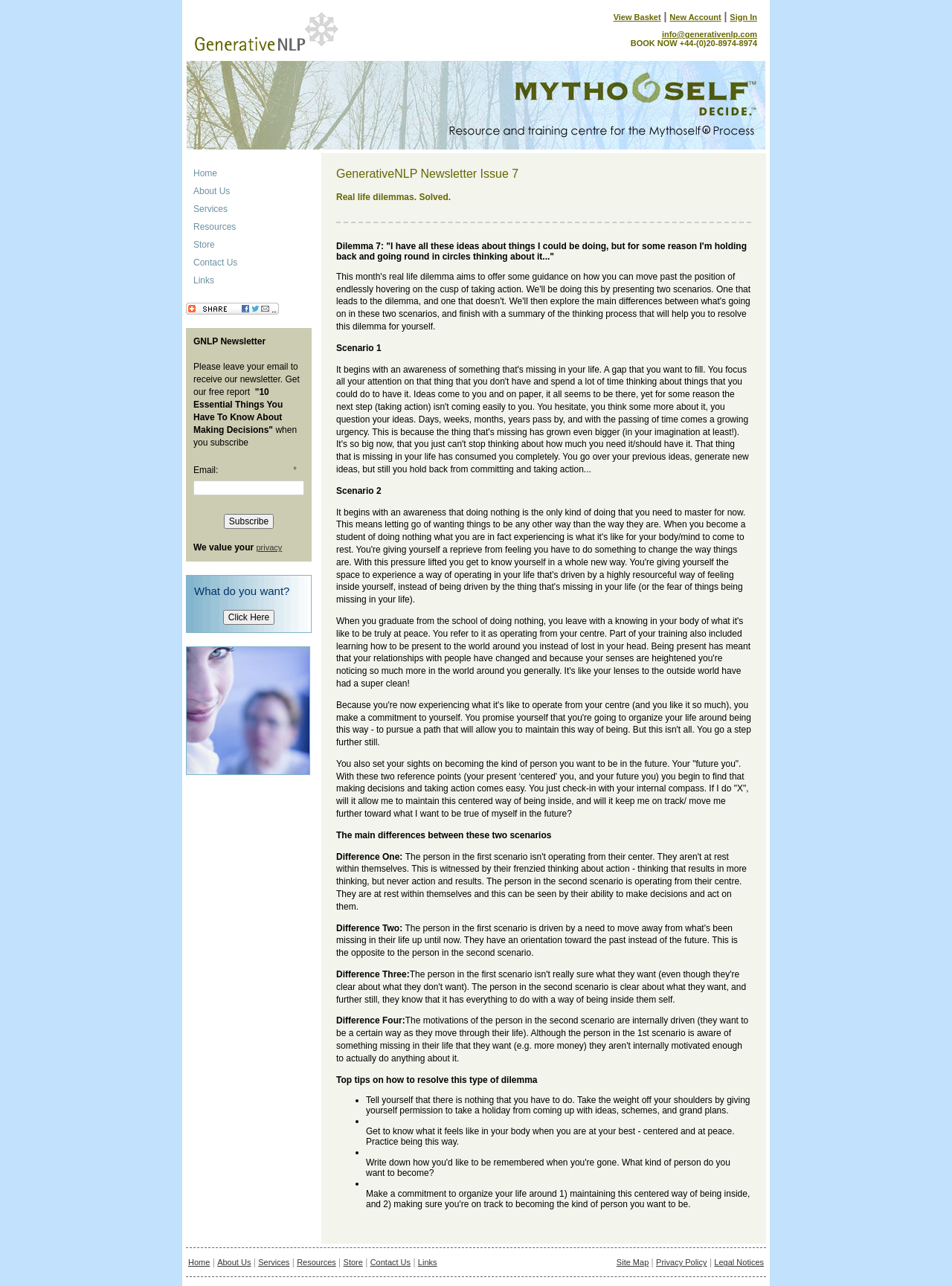Can you find the bounding box coordinates of the area I should click to execute the following instruction: "Click the 'Click Here' button"?

[0.234, 0.474, 0.288, 0.486]